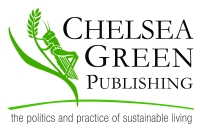Detail everything you observe in the image.

The image showcases the logo of Chelsea Green Publishing, a leading publisher known for its focus on sustainable living. The logo features a distinctive green design, incorporating a grasshopper and a leaf, symbolizing the connection to nature and environmental consciousness. Below the logo, the tagline reads "the politics and practice of sustainable living," which encapsulates the publisher's commitment to offering resources that address ecological and social issues. This imagery reflects the company’s mission to promote sustainable practices and empower readers to engage with topics related to environmental sustainability.